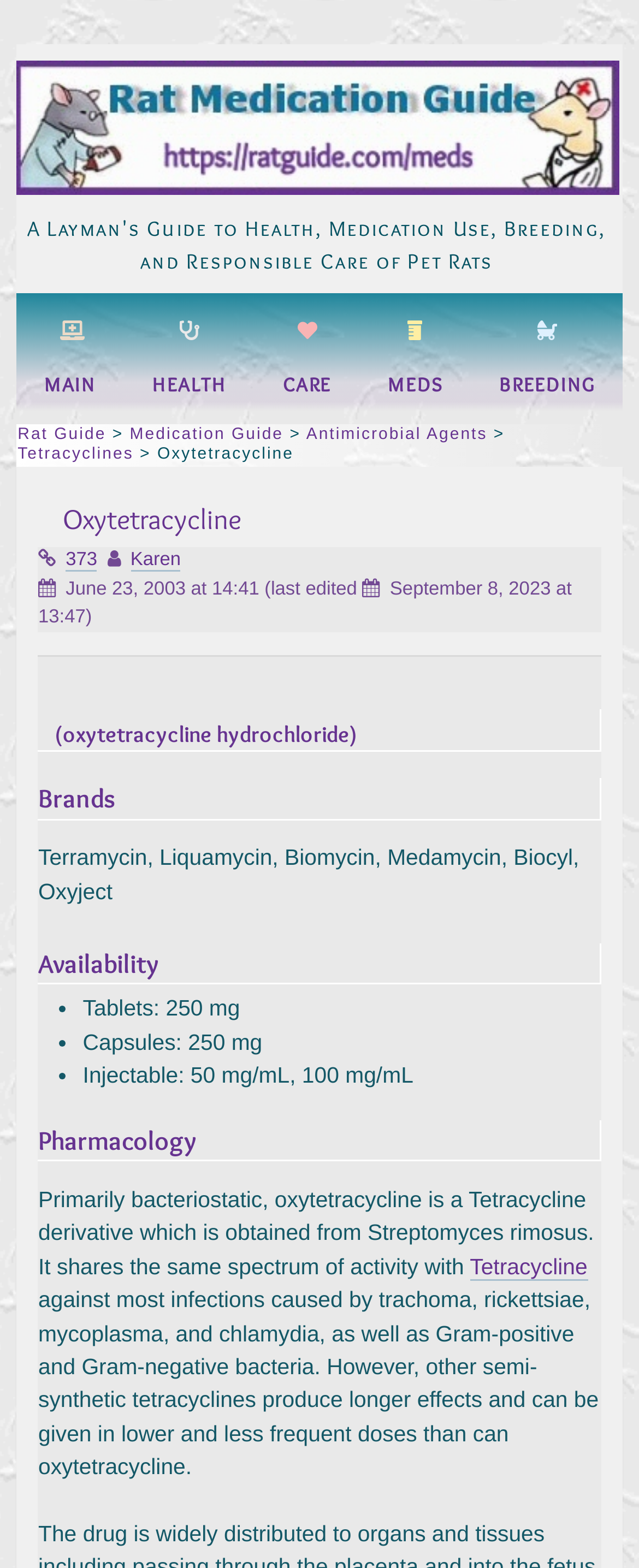Locate the bounding box coordinates of the area you need to click to fulfill this instruction: 'View the 'Oxytetracycline' medication guide'. The coordinates must be in the form of four float numbers ranging from 0 to 1: [left, top, right, bottom].

[0.246, 0.285, 0.46, 0.296]